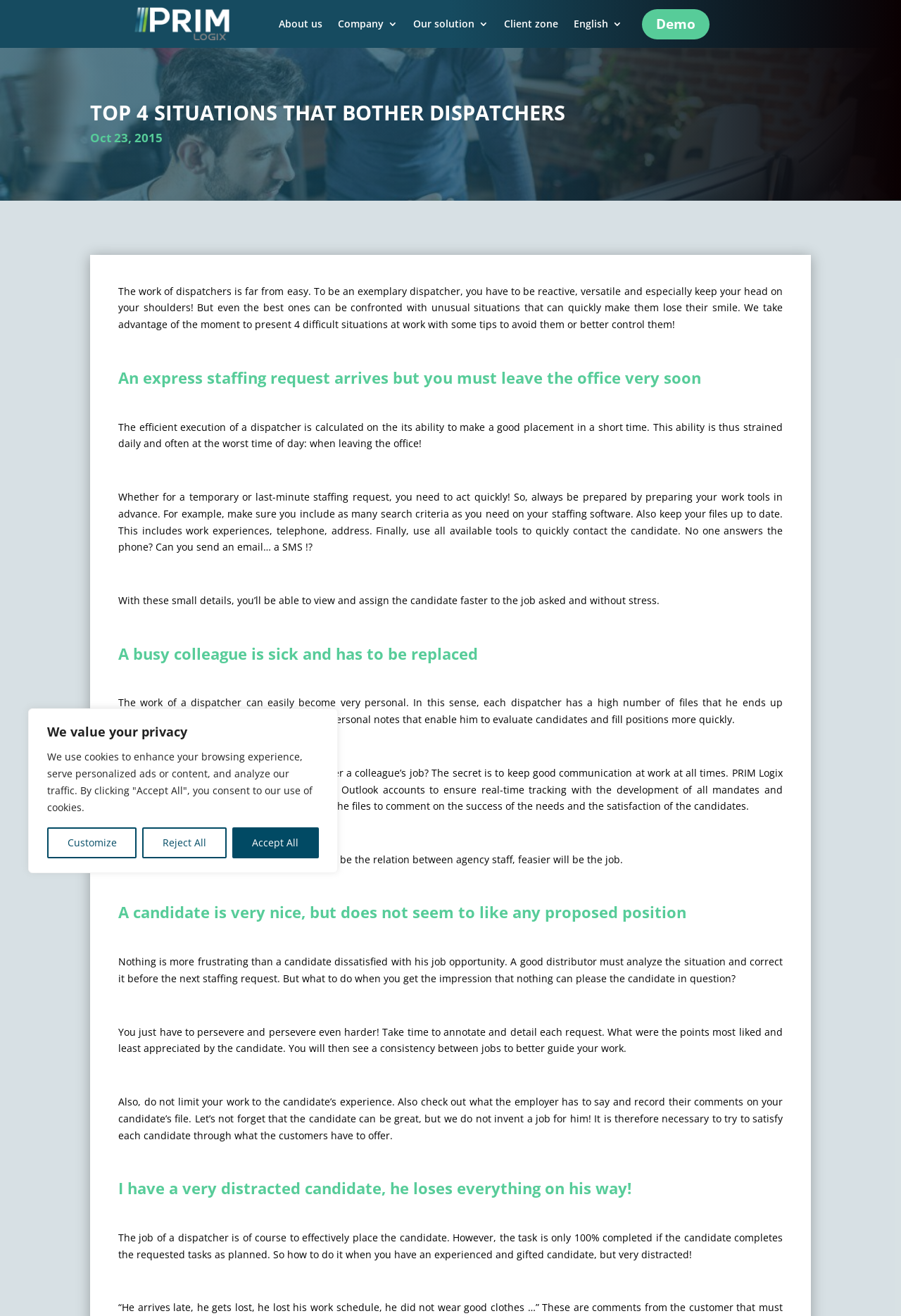Kindly provide the bounding box coordinates of the section you need to click on to fulfill the given instruction: "Click the 'About us' link".

[0.309, 0.015, 0.358, 0.026]